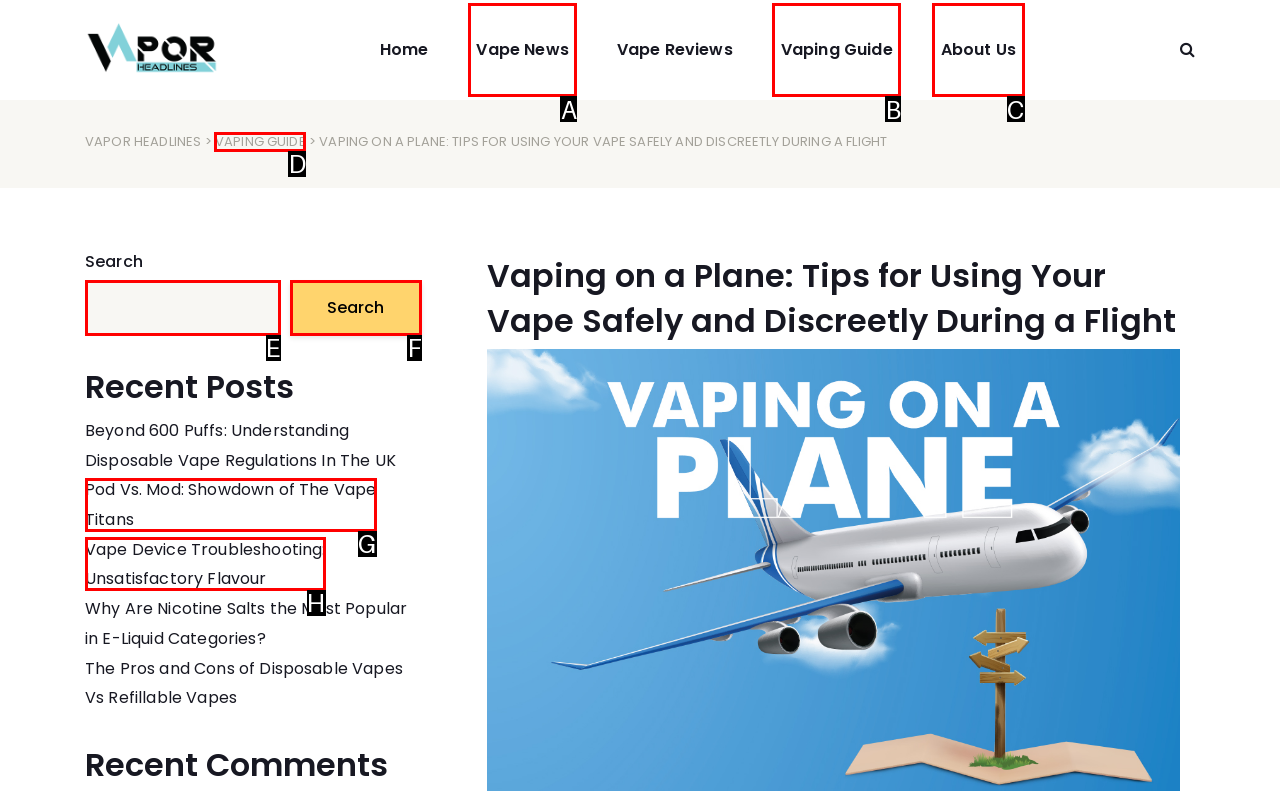Identify the HTML element that best matches the description: Vape Device Troubleshooting: Unsatisfactory Flavour. Provide your answer by selecting the corresponding letter from the given options.

H